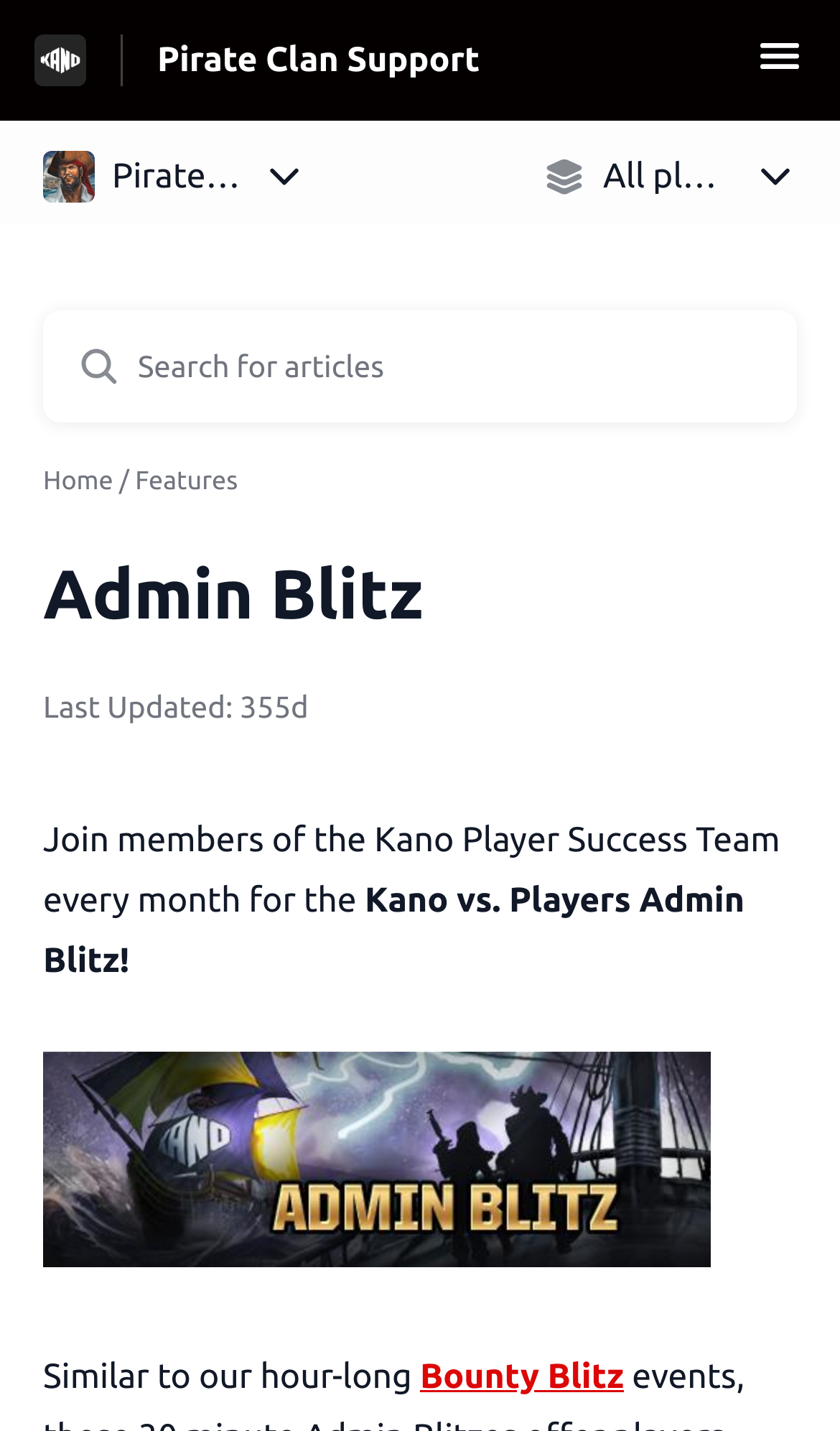Kindly determine the bounding box coordinates of the area that needs to be clicked to fulfill this instruction: "Click the Pirate Clan Support link".

[0.187, 0.029, 0.571, 0.056]